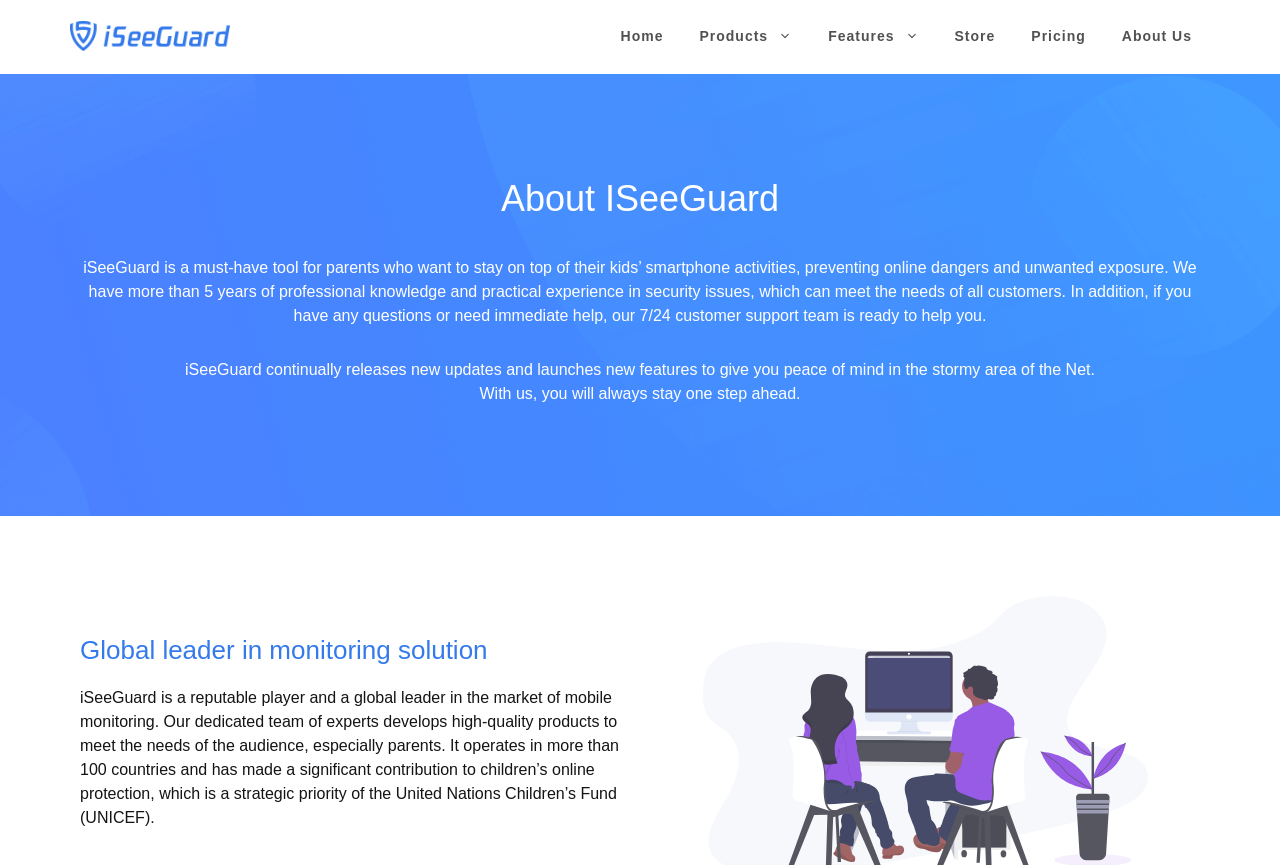What is the purpose of iSeeGuard?
Please provide a single word or phrase as the answer based on the screenshot.

Monitoring solution